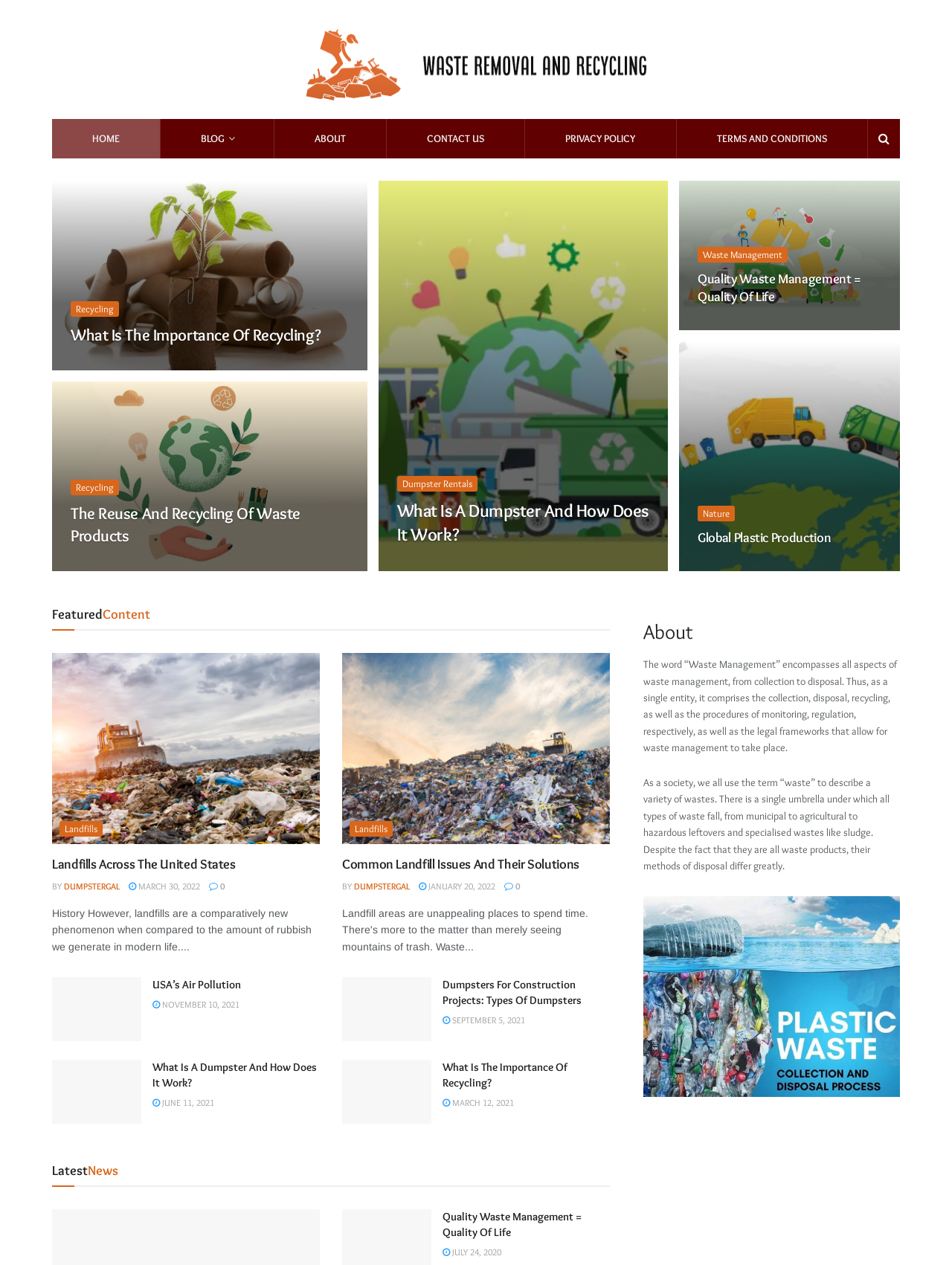What is the focus of the 'FeaturedContent' section?
Using the image provided, answer with just one word or phrase.

Waste management and recycling